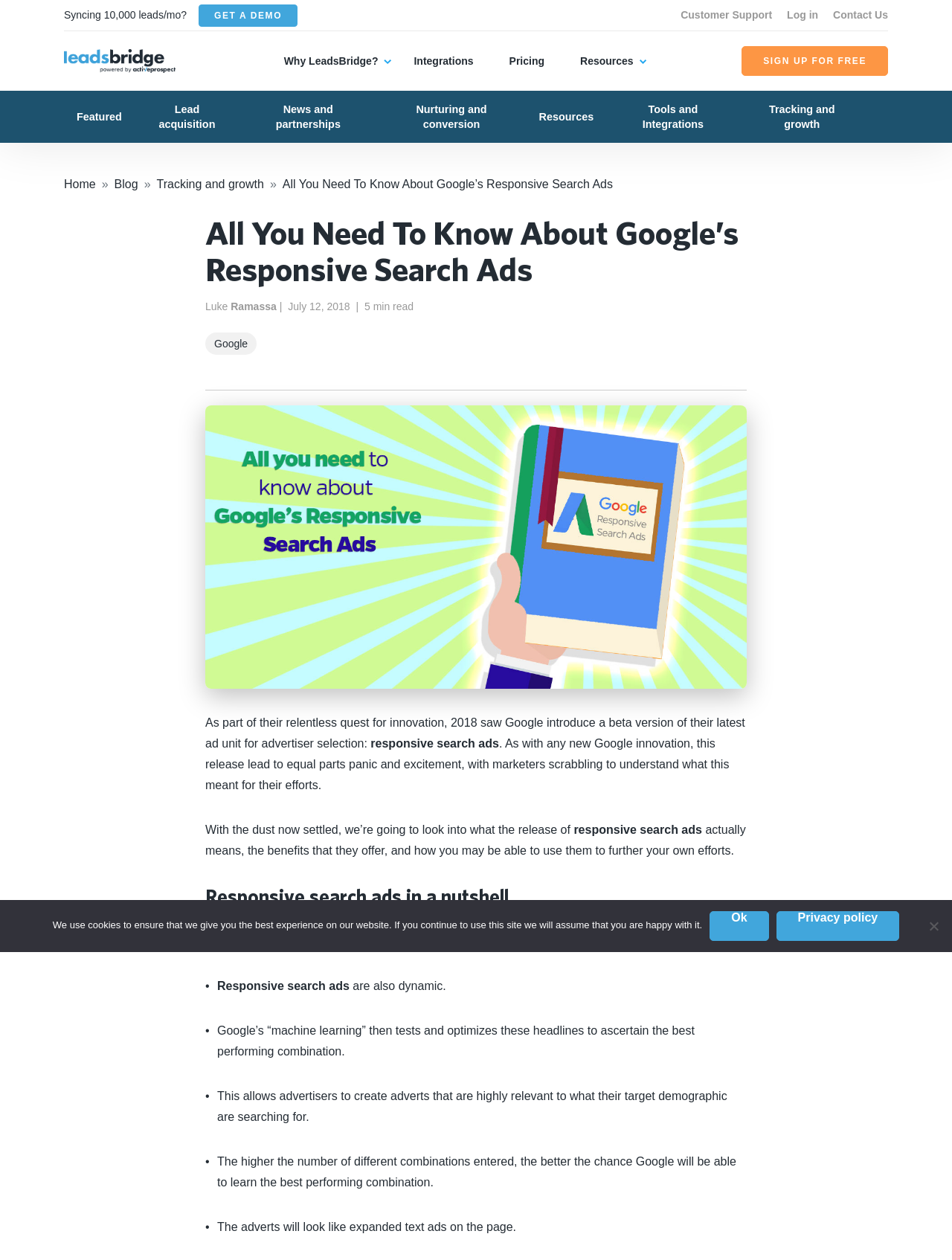Extract the main headline from the webpage and generate its text.

All You Need To Know About Google’s Responsive Search Ads